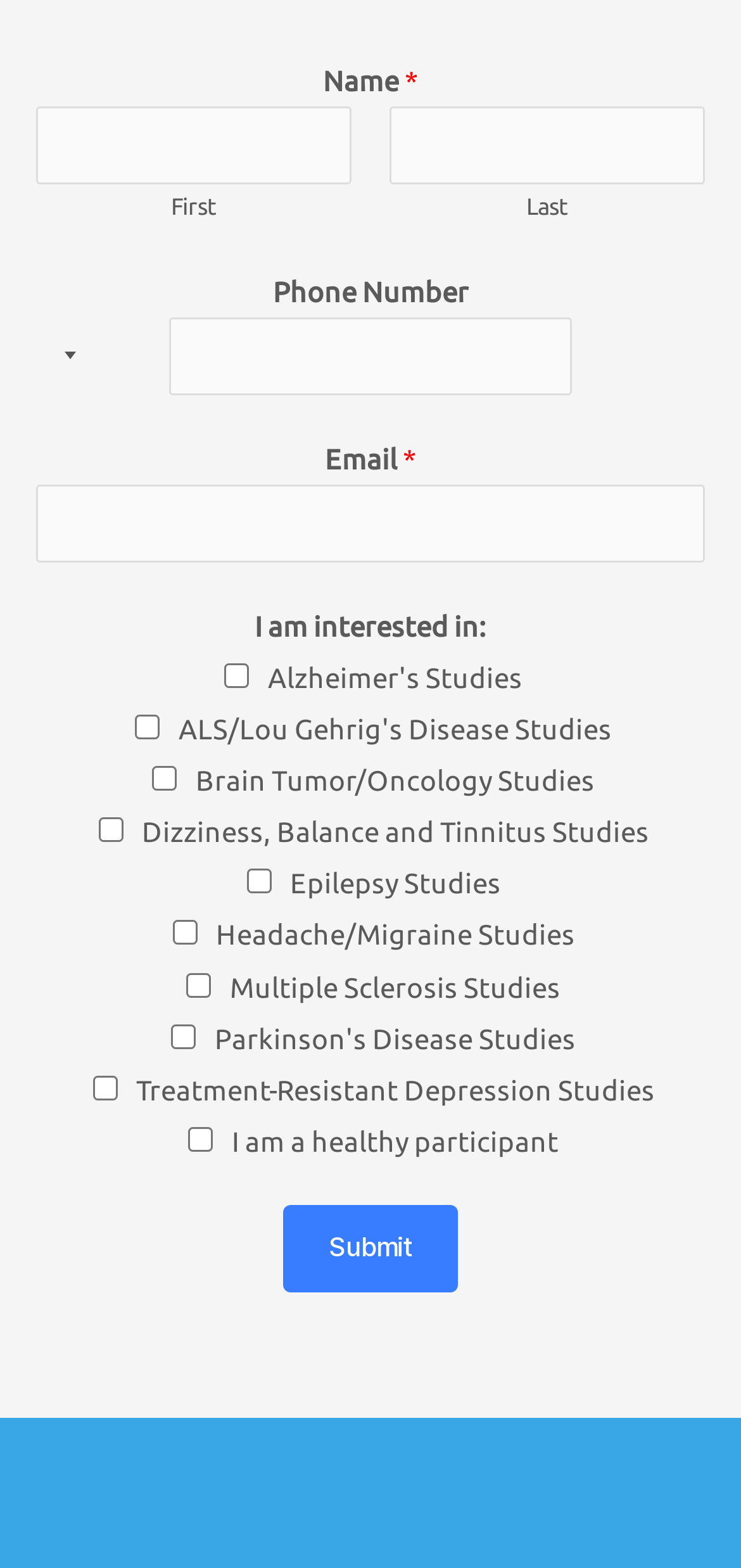Locate the bounding box coordinates of the element you need to click to accomplish the task described by this instruction: "Enter email".

[0.048, 0.309, 0.952, 0.359]